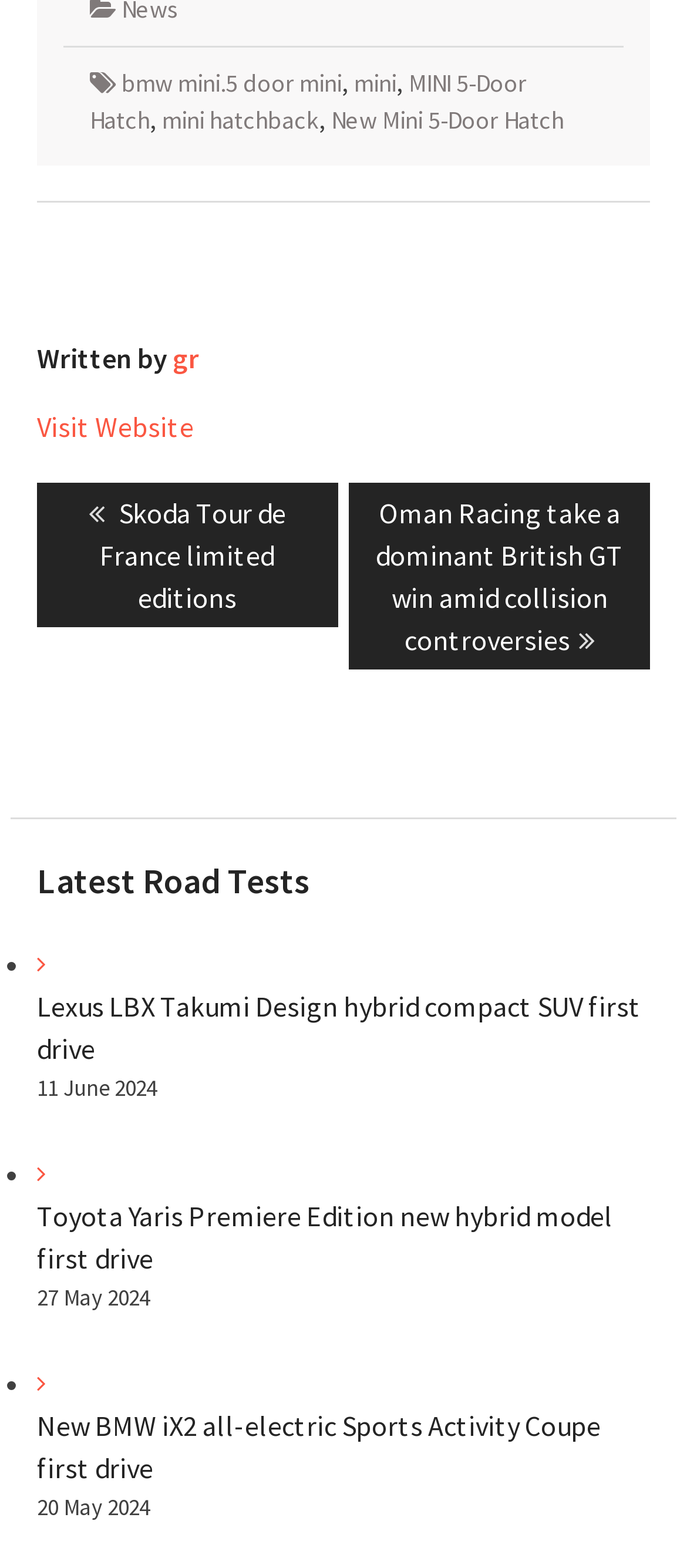Find the bounding box coordinates for the area you need to click to carry out the instruction: "Click on the link to visit the website". The coordinates should be four float numbers between 0 and 1, indicated as [left, top, right, bottom].

[0.053, 0.261, 0.282, 0.283]